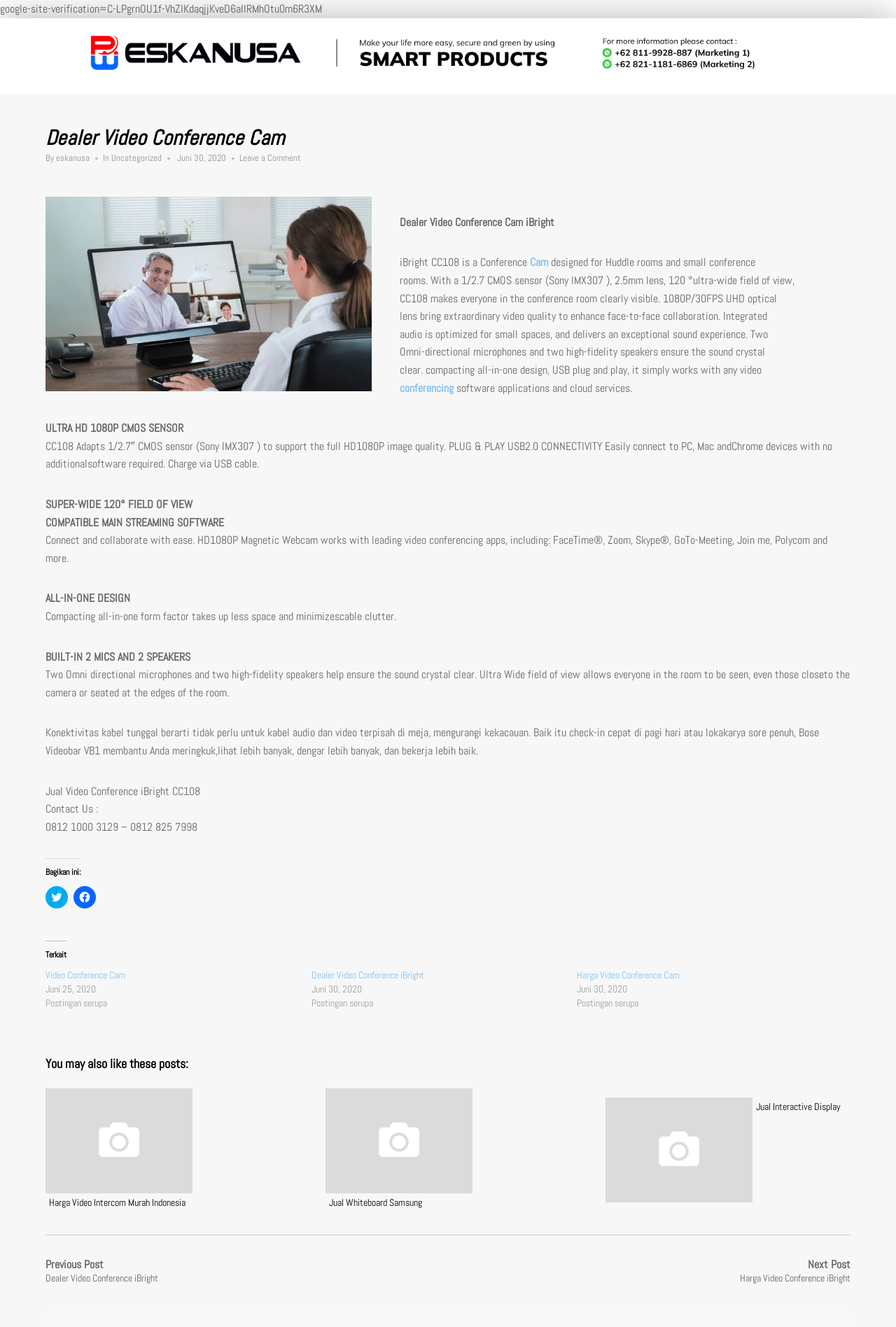What is the field of view of the camera?
Answer the question with detailed information derived from the image.

According to the webpage, the camera has a super-wide 120° field of view, which allows everyone in the room to be seen, even those close to the camera or seated at the edges of the room.